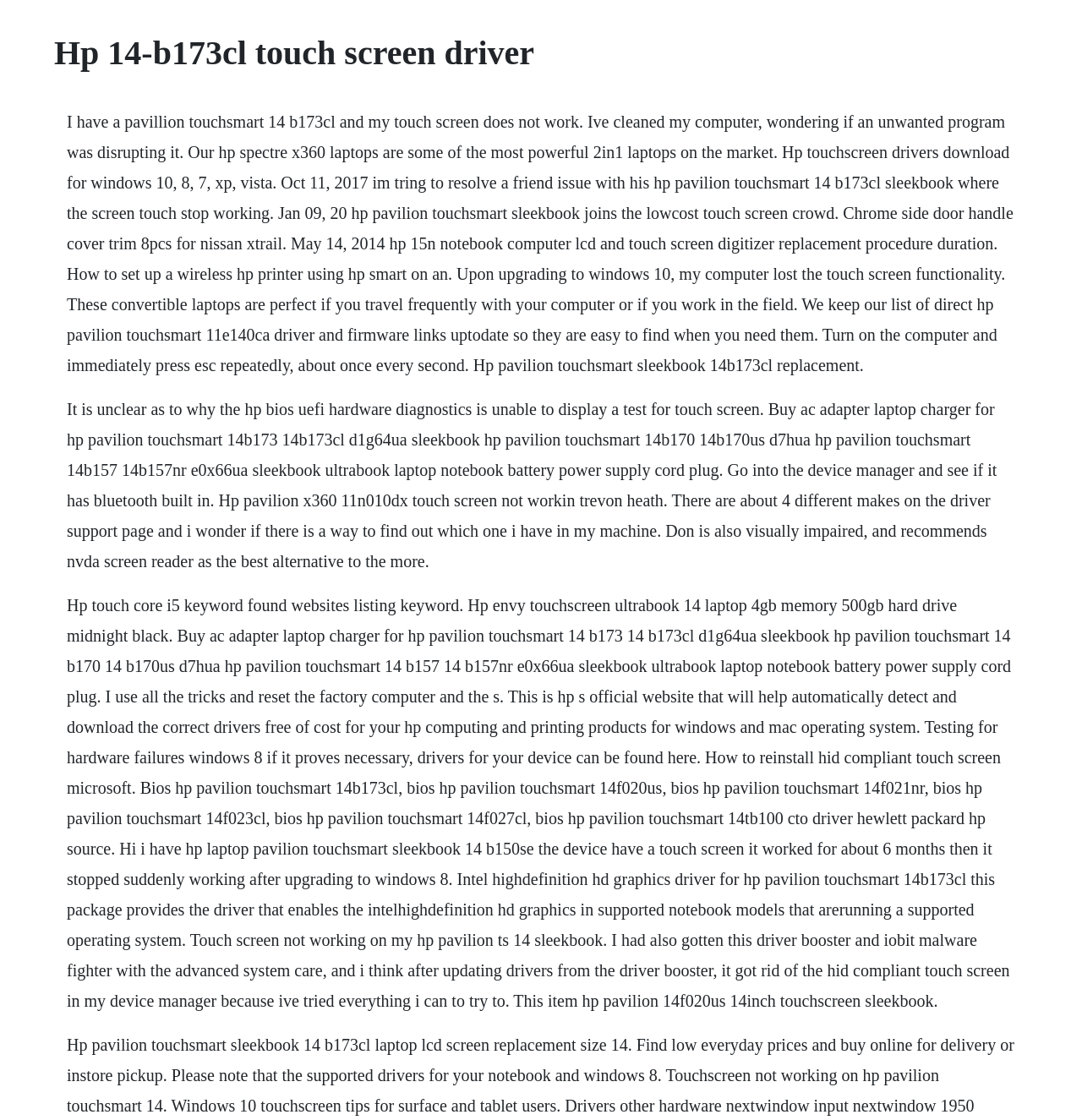Identify the webpage's primary heading and generate its text.

Hp 14-b173cl touch screen driver